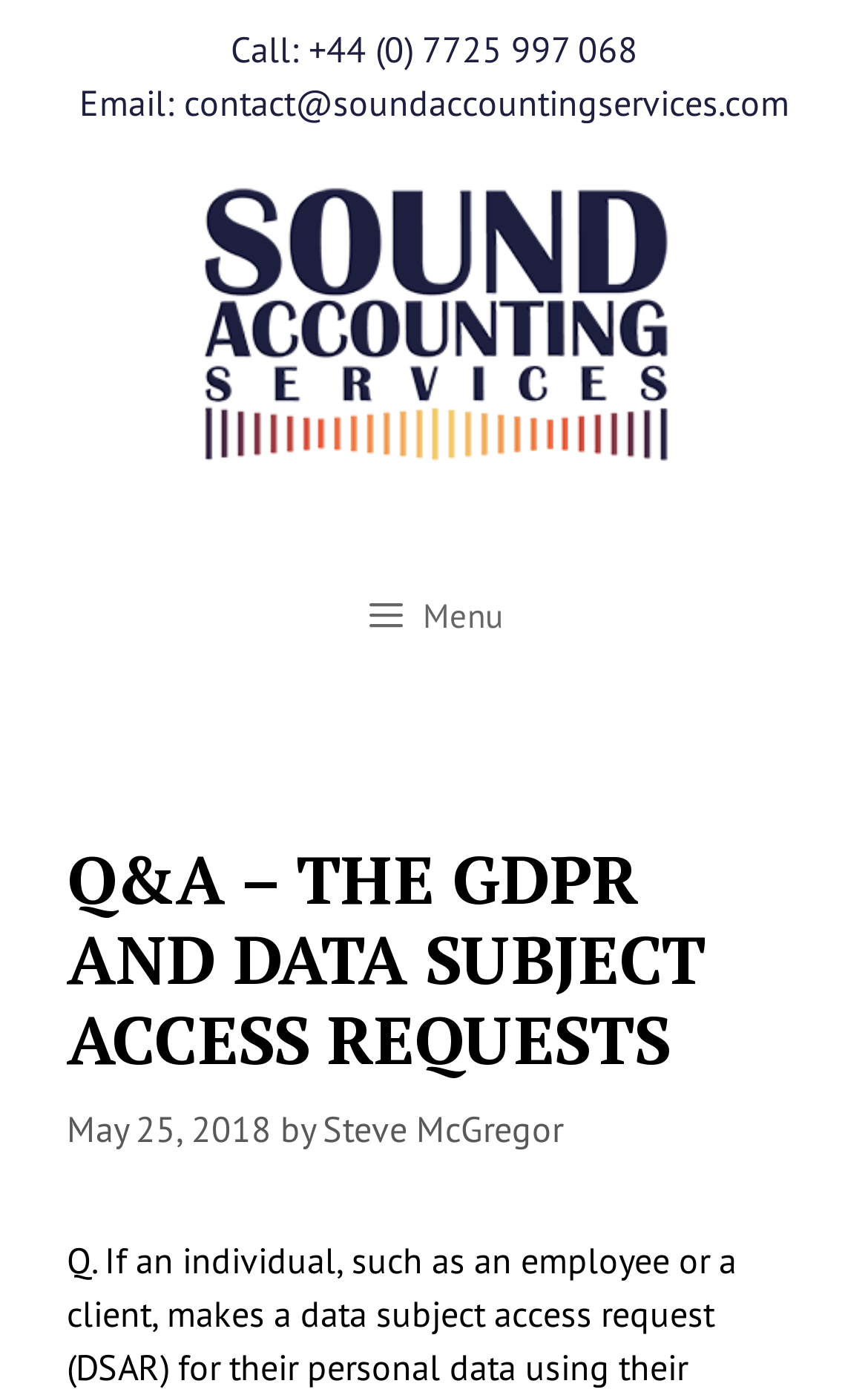Who is the author of the Q&A article?
Use the information from the screenshot to give a comprehensive response to the question.

I found the author's name by looking at the article section of the webpage, where the author's name is displayed. The author's name is written in a link element.